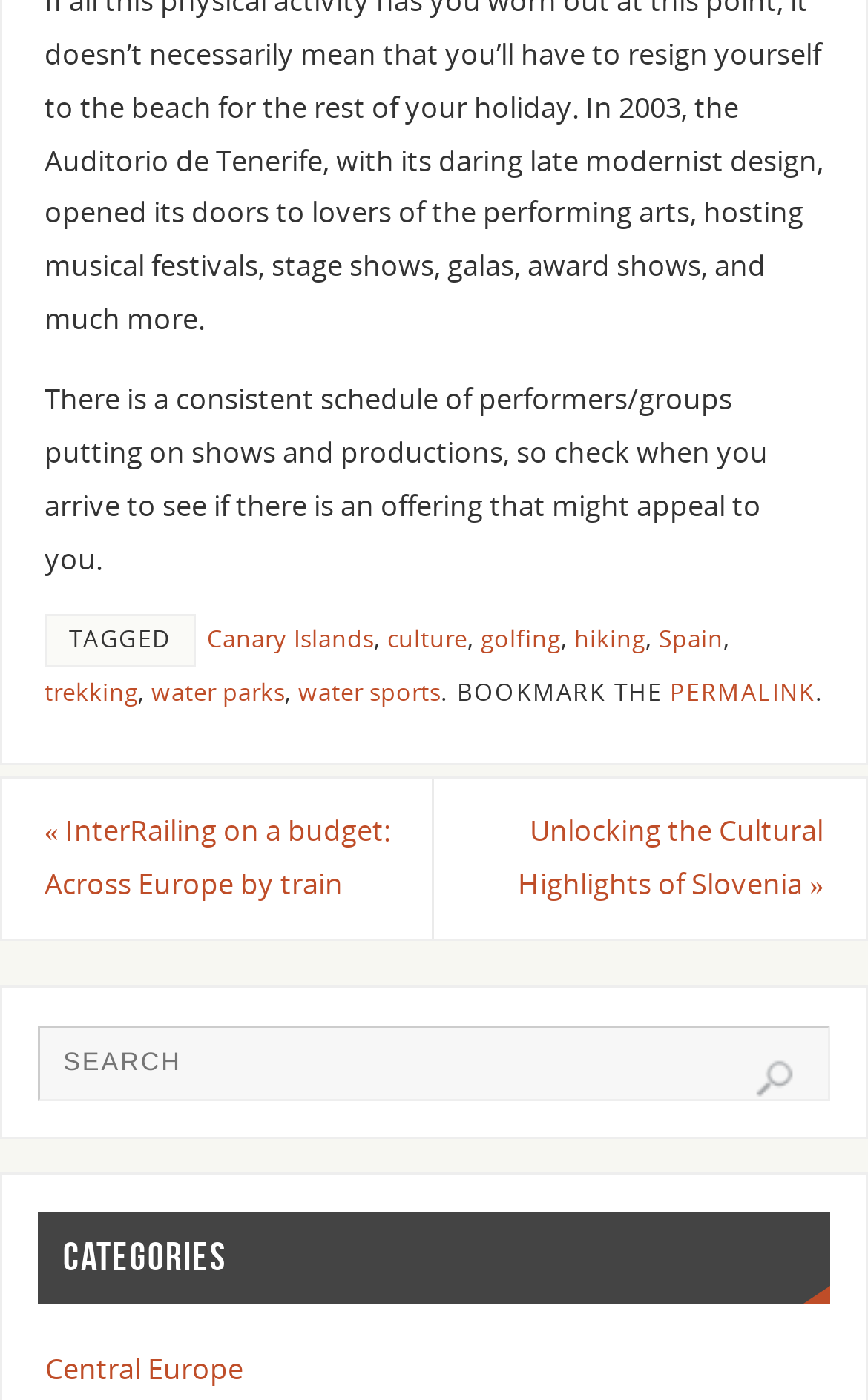How many links are there in the second row?
Look at the screenshot and respond with one word or a short phrase.

5